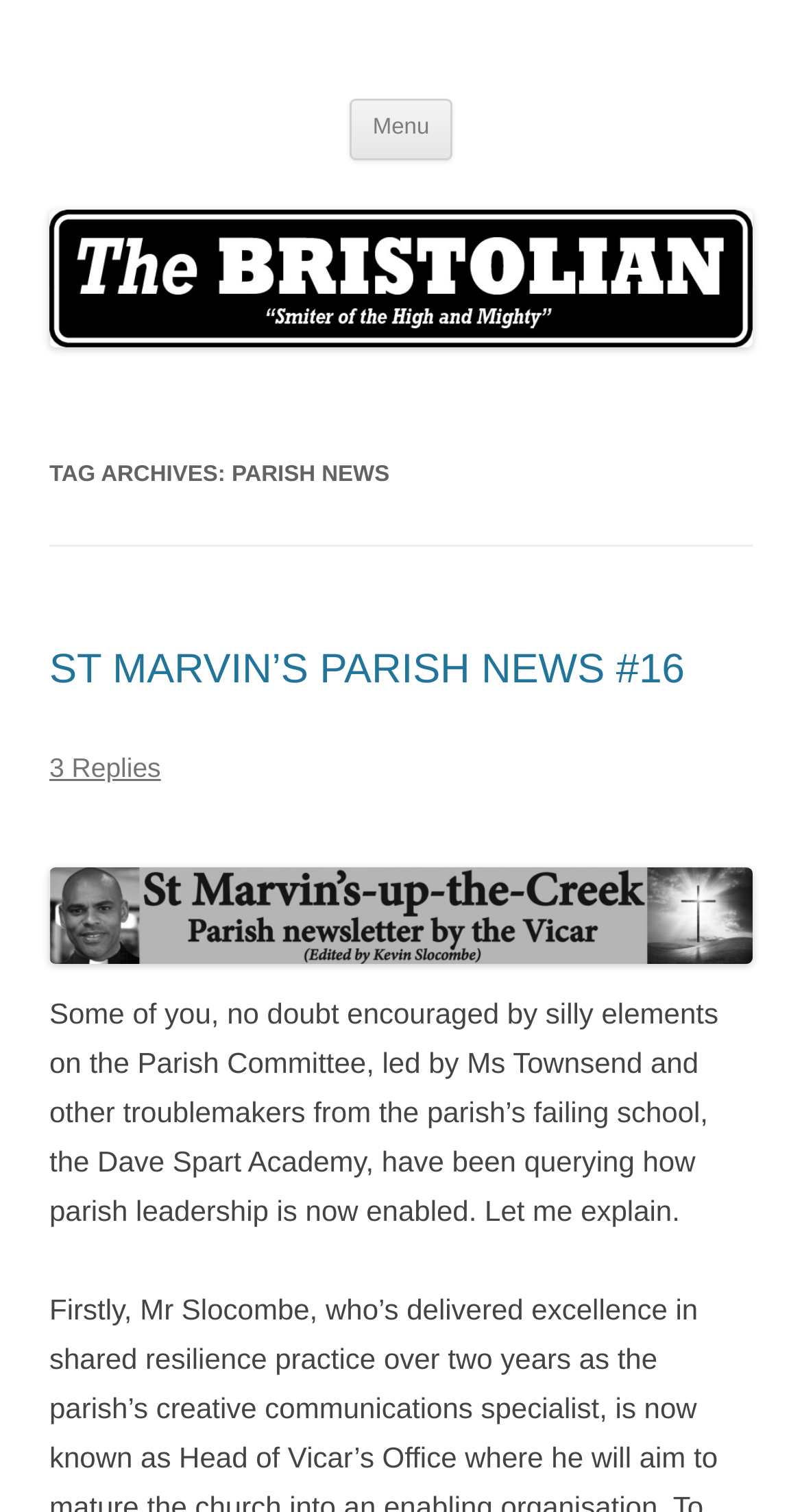Use a single word or phrase to respond to the question:
How many replies are there to the latest article?

3